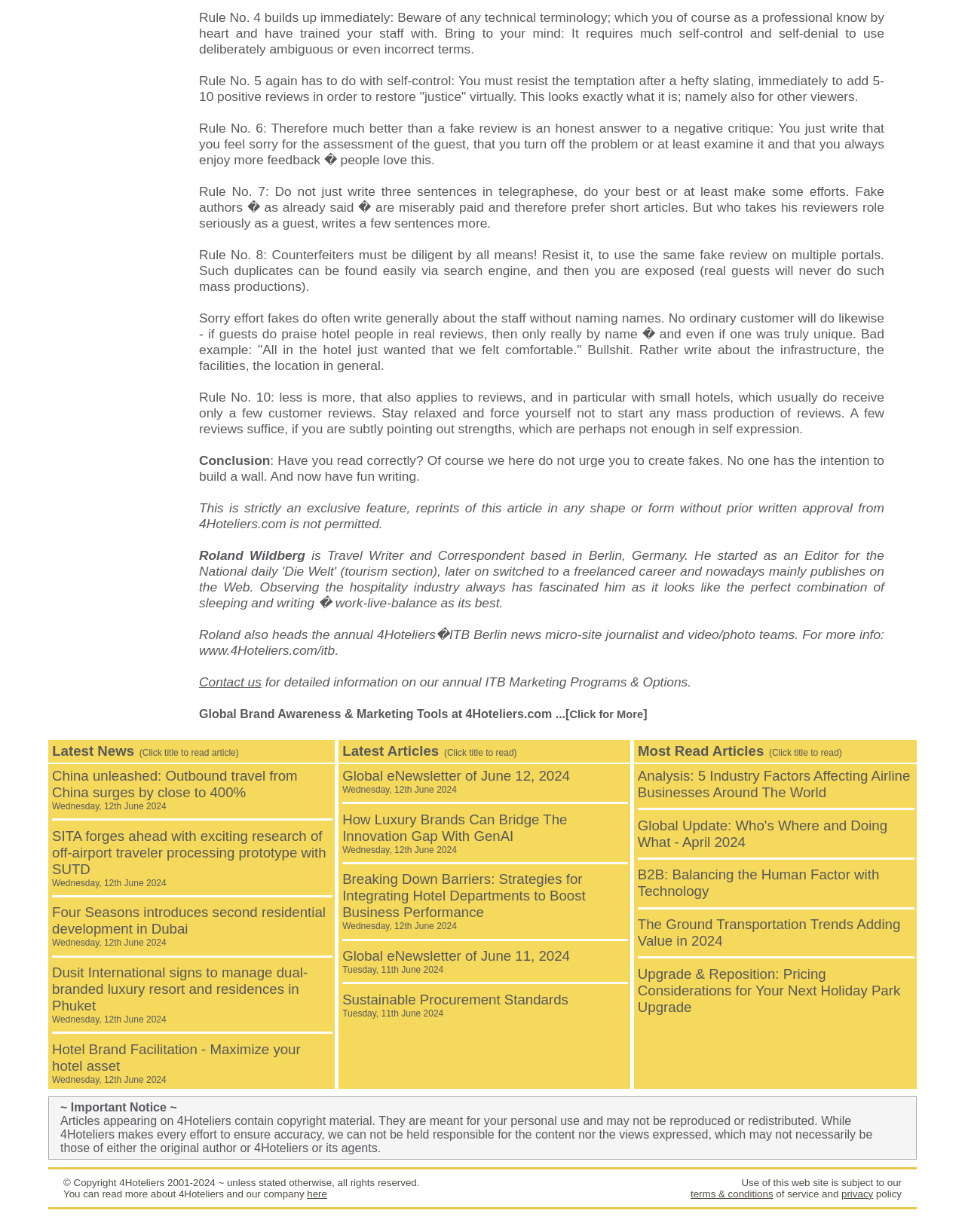What is the consequence of using the same fake review on multiple portals?
Based on the screenshot, give a detailed explanation to answer the question.

As stated in Rule No. 8, using the same fake review on multiple portals can lead to getting exposed, as duplicates can be easily found via search engines.